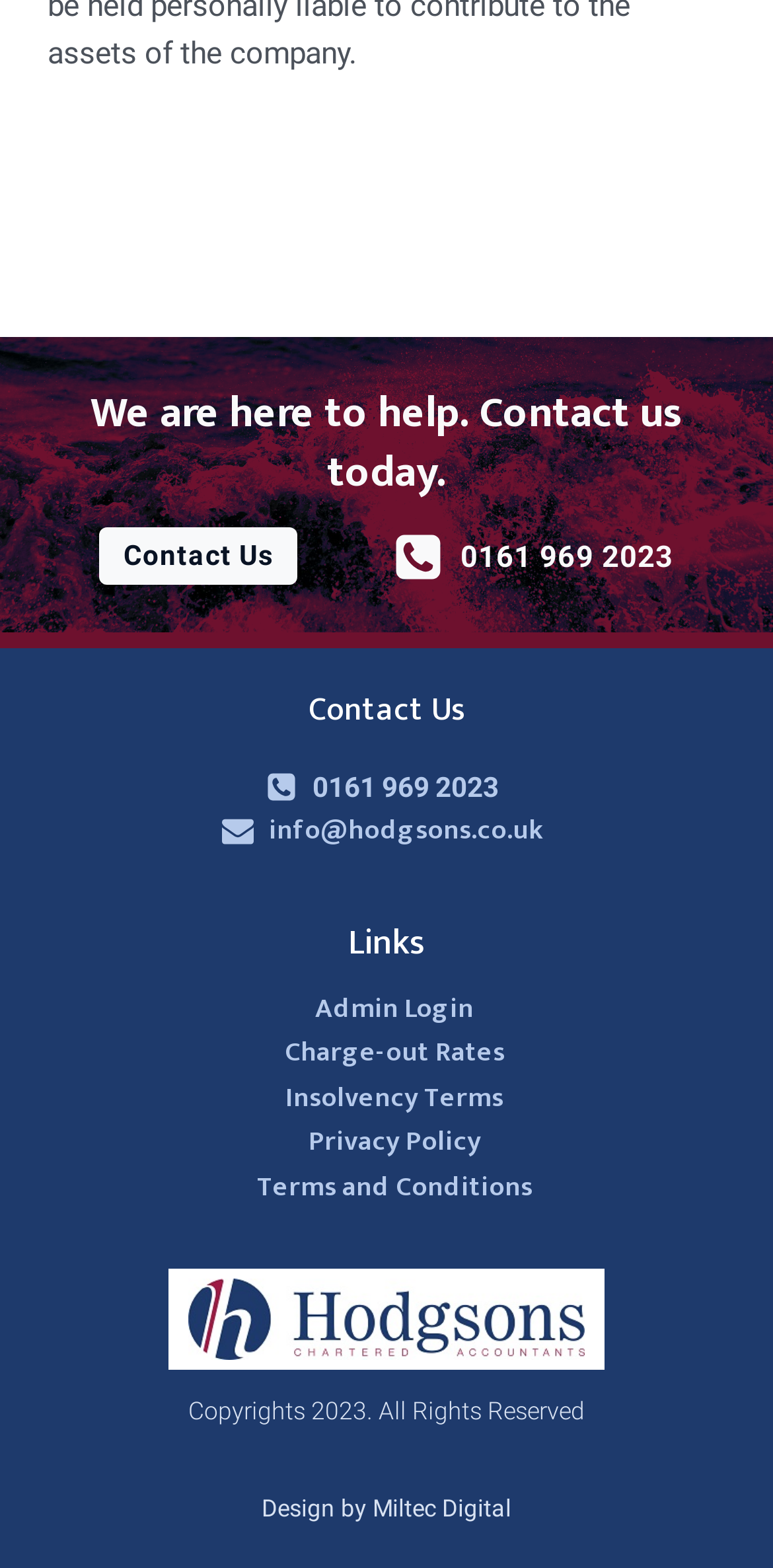Please identify the bounding box coordinates of the clickable region that I should interact with to perform the following instruction: "Contact us today". The coordinates should be expressed as four float numbers between 0 and 1, i.e., [left, top, right, bottom].

[0.129, 0.337, 0.385, 0.373]